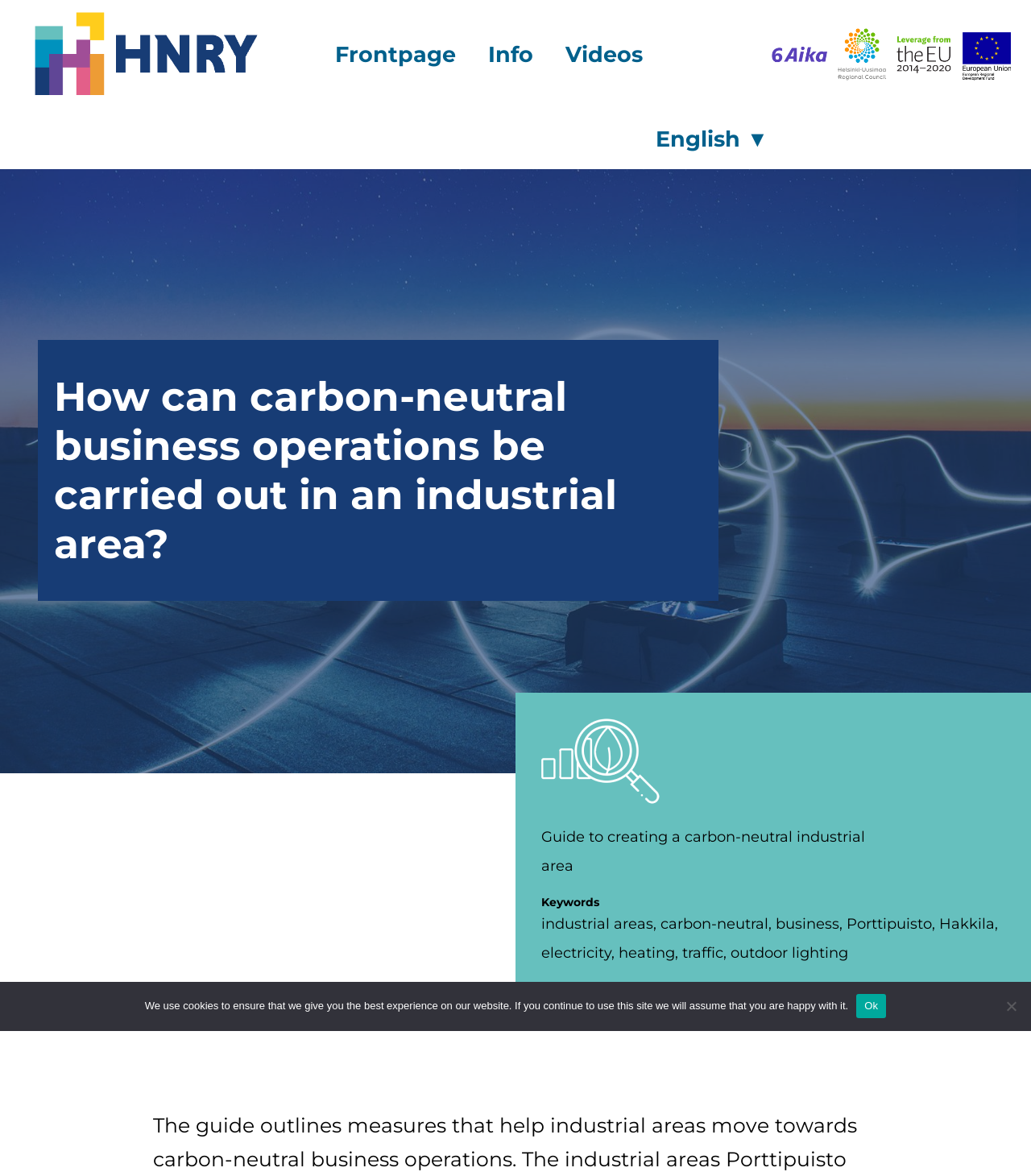Please determine the bounding box coordinates, formatted as (top-left x, top-left y, bottom-right x, bottom-right y), with all values as floating point numbers between 0 and 1. Identify the bounding box of the region described as: Videos

[0.533, 0.034, 0.639, 0.059]